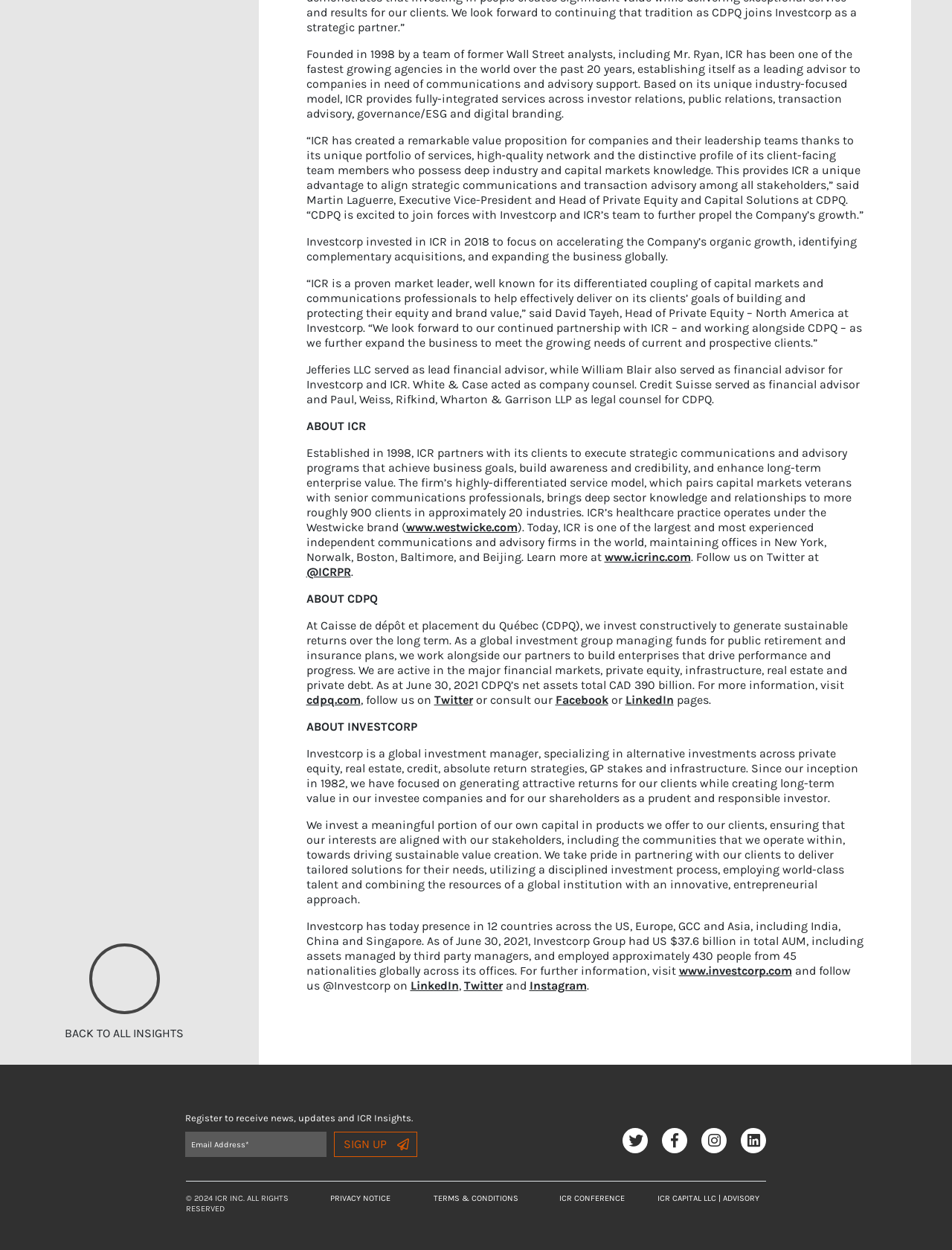Locate the bounding box coordinates of the area you need to click to fulfill this instruction: 'Follow ICR on Twitter'. The coordinates must be in the form of four float numbers ranging from 0 to 1: [left, top, right, bottom].

[0.321, 0.452, 0.368, 0.463]